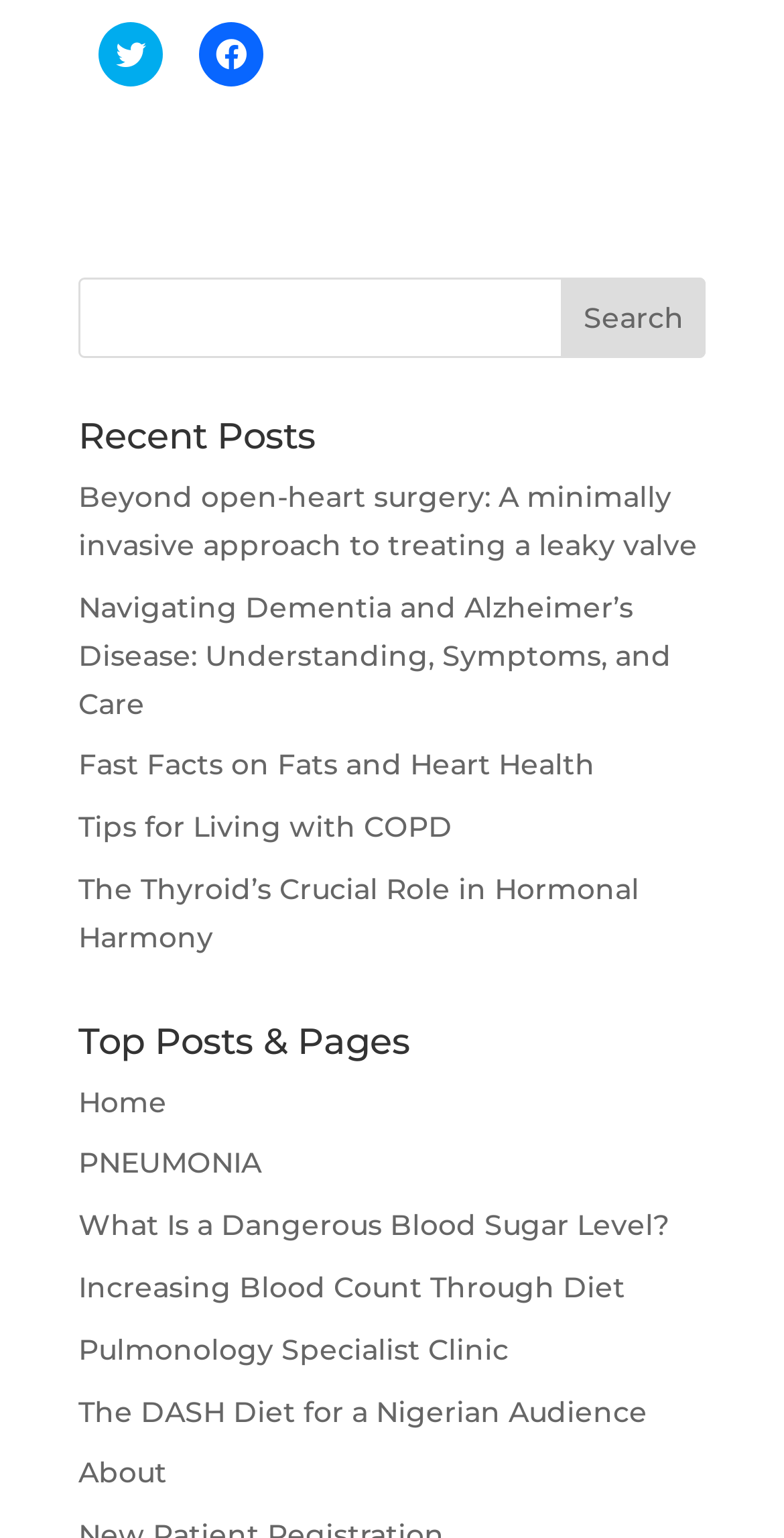Pinpoint the bounding box coordinates of the element you need to click to execute the following instruction: "View camping supplies". The bounding box should be represented by four float numbers between 0 and 1, in the format [left, top, right, bottom].

None